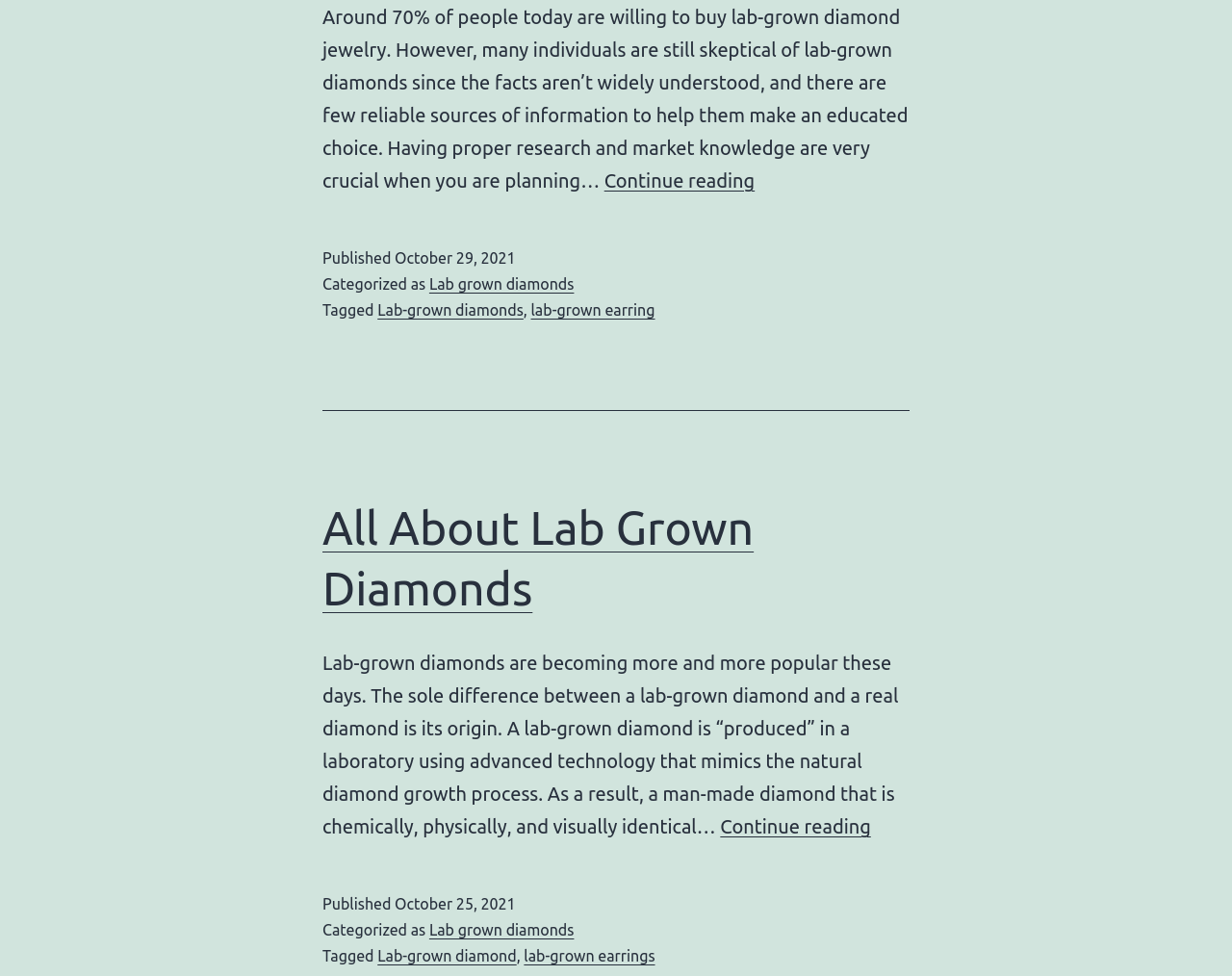Locate the bounding box coordinates of the clickable region to complete the following instruction: "Learn about lab-grown earrings."

[0.425, 0.971, 0.532, 0.989]